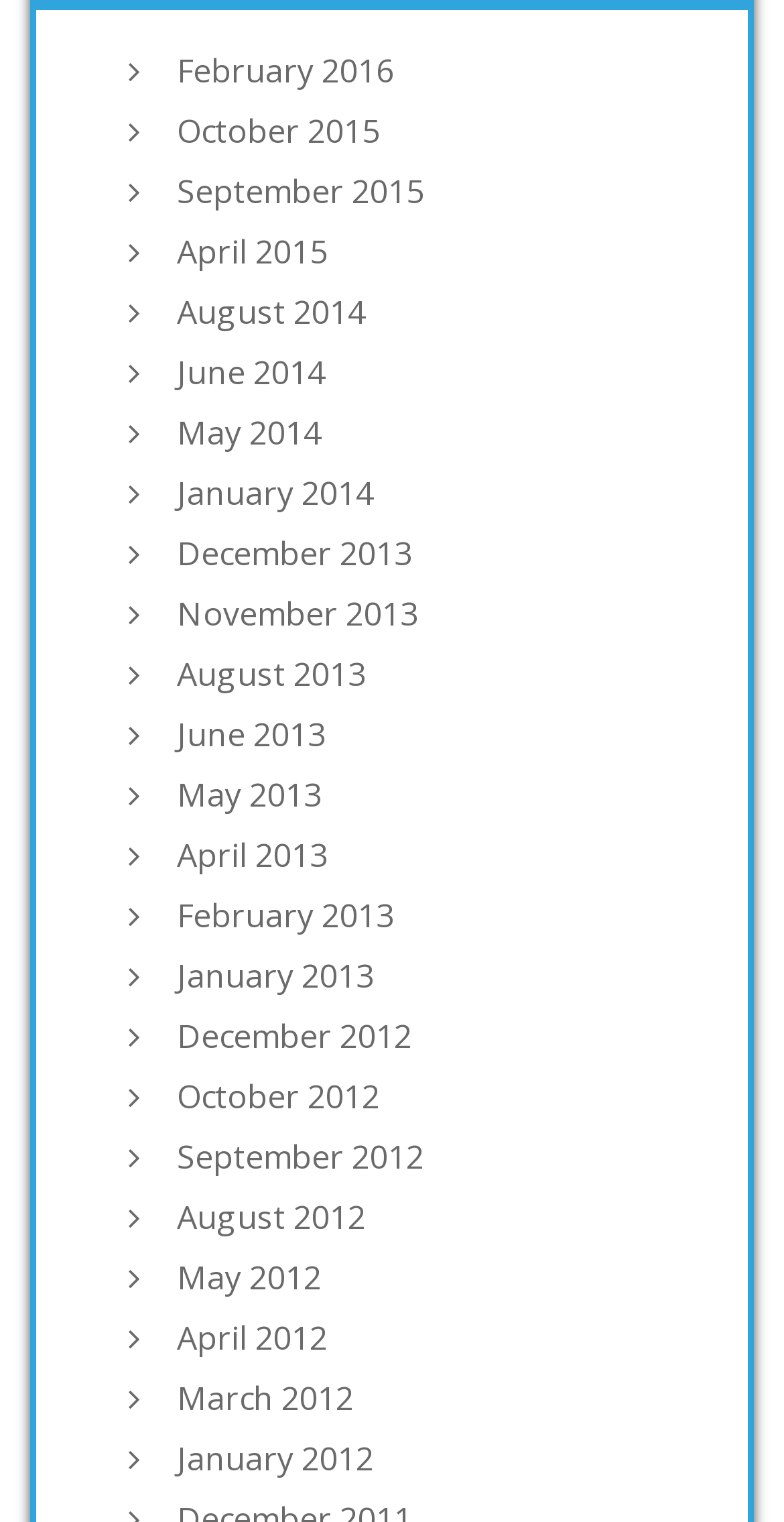What is the latest month listed in 2016?
Can you offer a detailed and complete answer to this question?

By examining the list of links, I found that the latest month listed in 2016 is February 2016, which is located at the top of the list with a bounding box coordinate of [0.2, 0.033, 0.903, 0.059].